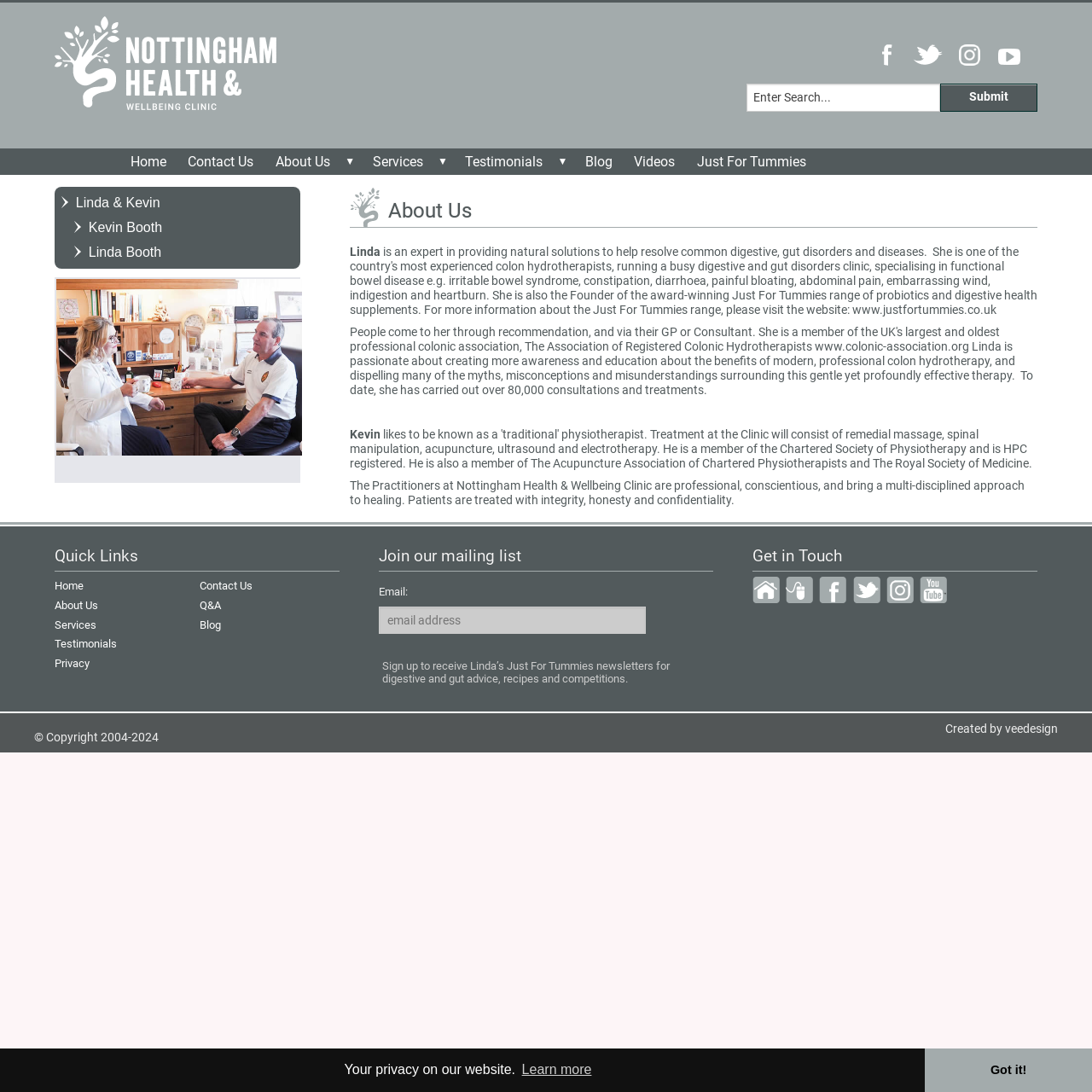Can you show the bounding box coordinates of the region to click on to complete the task described in the instruction: "Go to the home page"?

[0.109, 0.137, 0.162, 0.159]